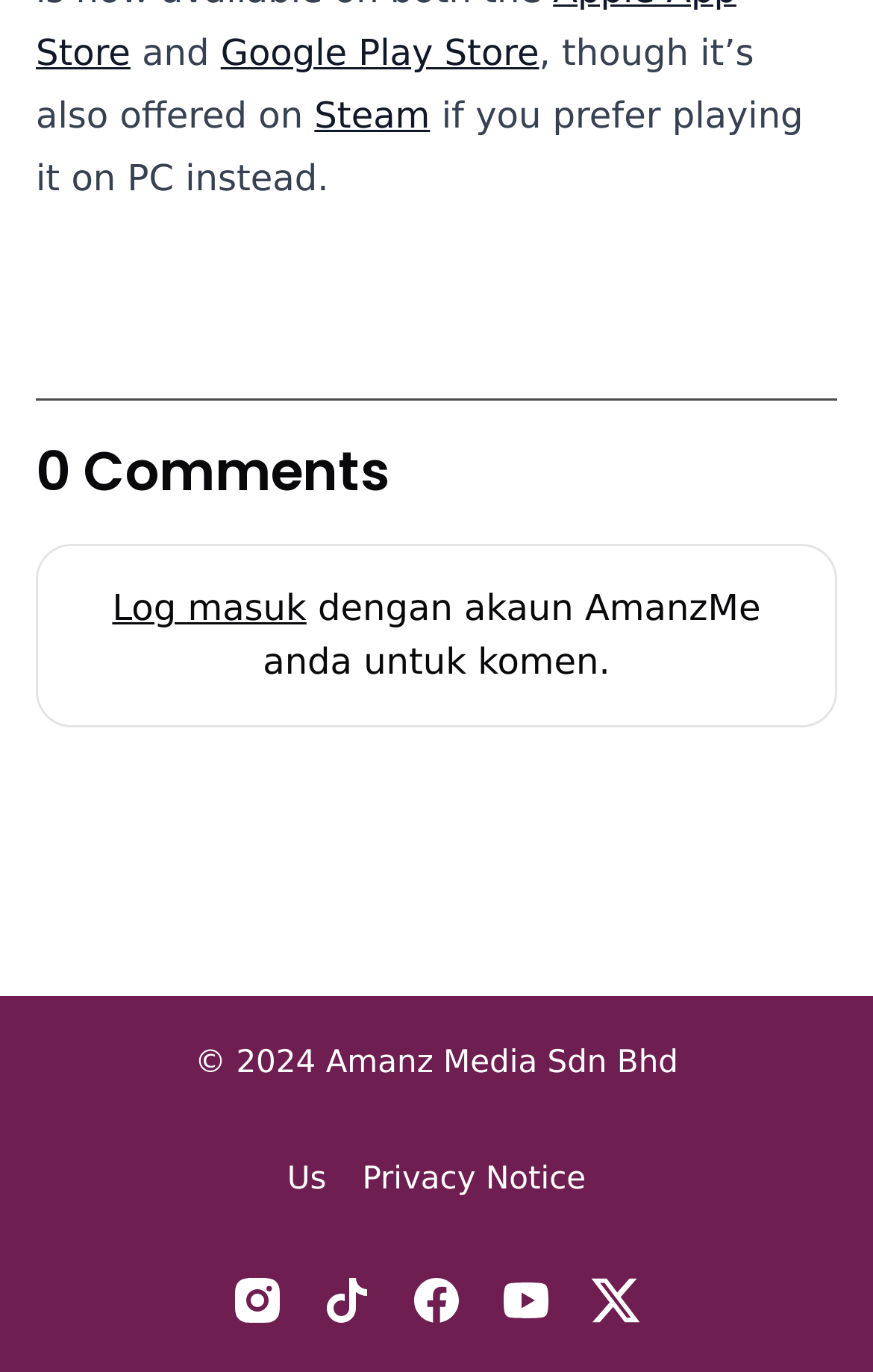Using the image as a reference, answer the following question in as much detail as possible:
How many comments are there on the webpage?

The webpage displays a 'Comments' section with a count of '0', indicating that there are no comments on the webpage.